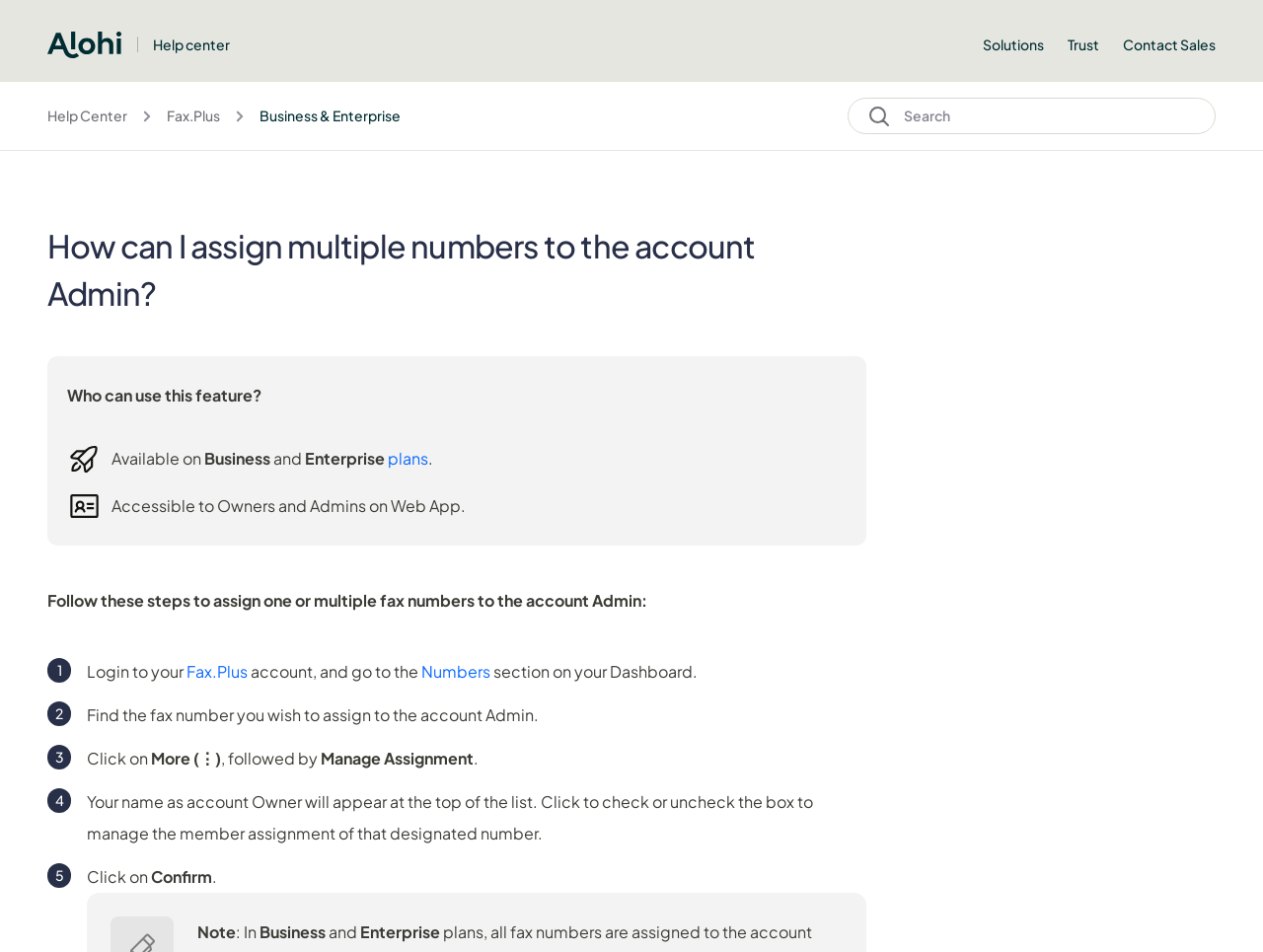By analyzing the image, answer the following question with a detailed response: What is the purpose of the 'Manage Assignment' option?

This answer can be obtained by reading the text 'Click on More (⋮), followed by Manage Assignment.' and understanding the context of assigning fax numbers to the account Admin.